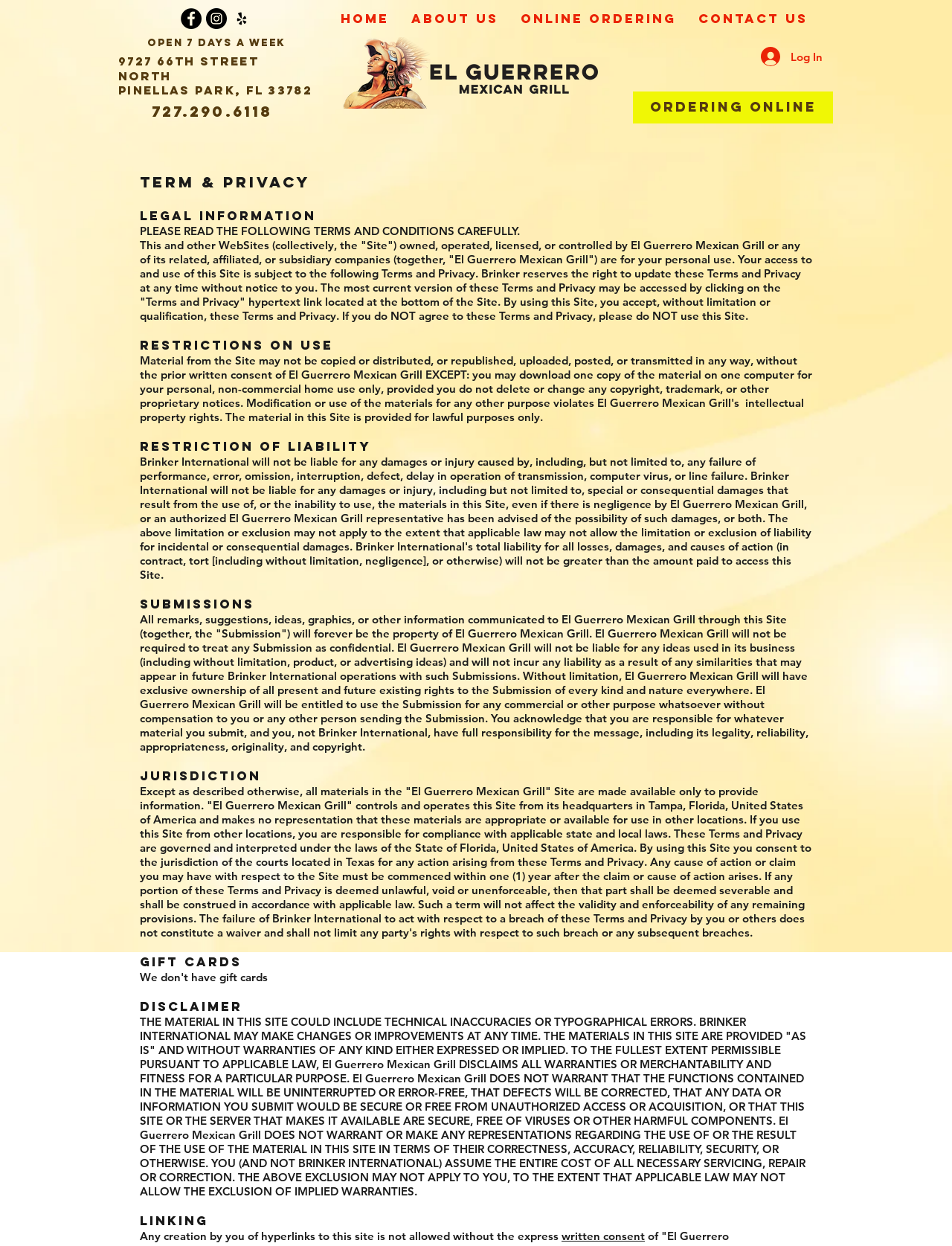Locate the coordinates of the bounding box for the clickable region that fulfills this instruction: "Click on the 'Home' link".

[0.346, 0.0, 0.42, 0.03]